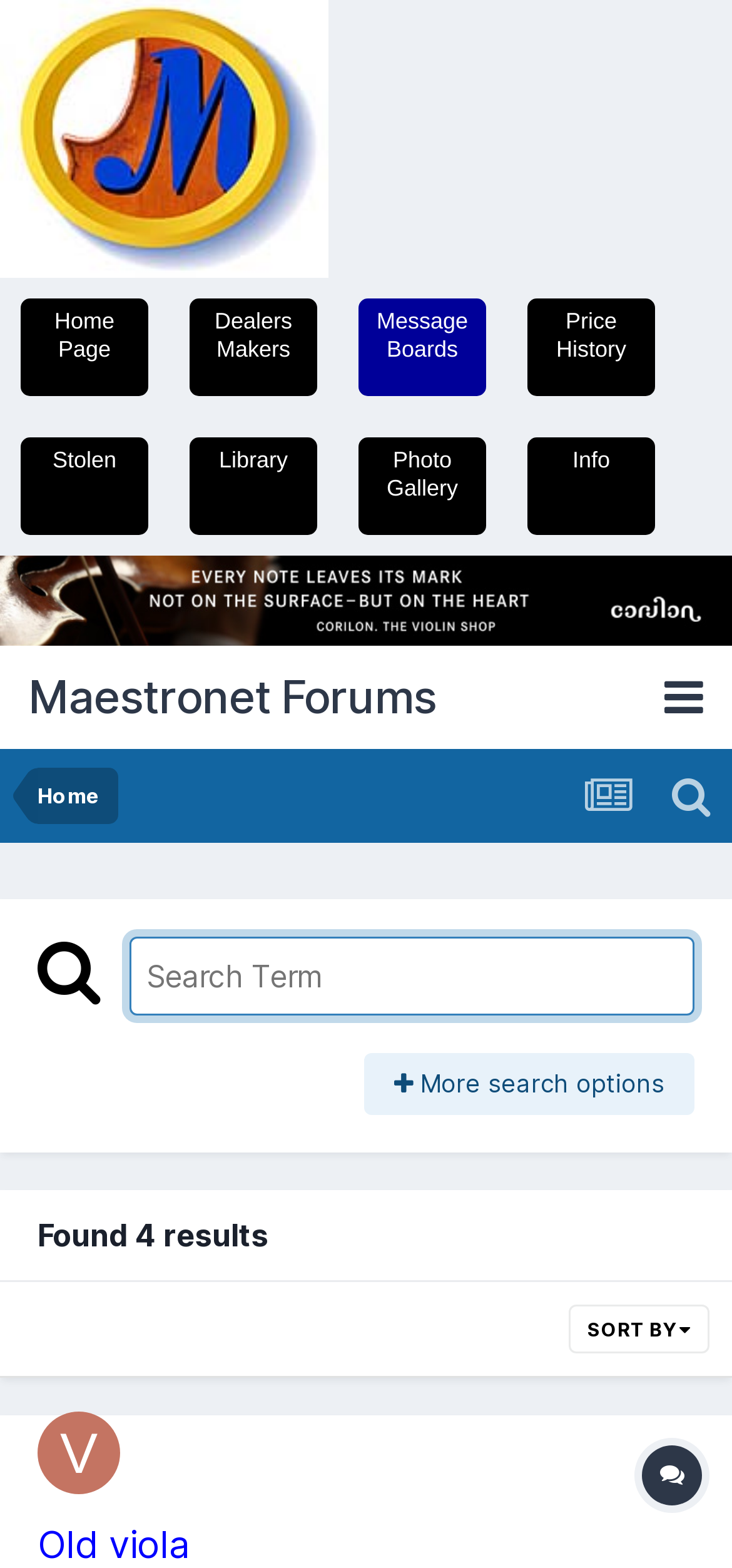Identify the bounding box coordinates of the part that should be clicked to carry out this instruction: "Enter a location or MLS number".

None